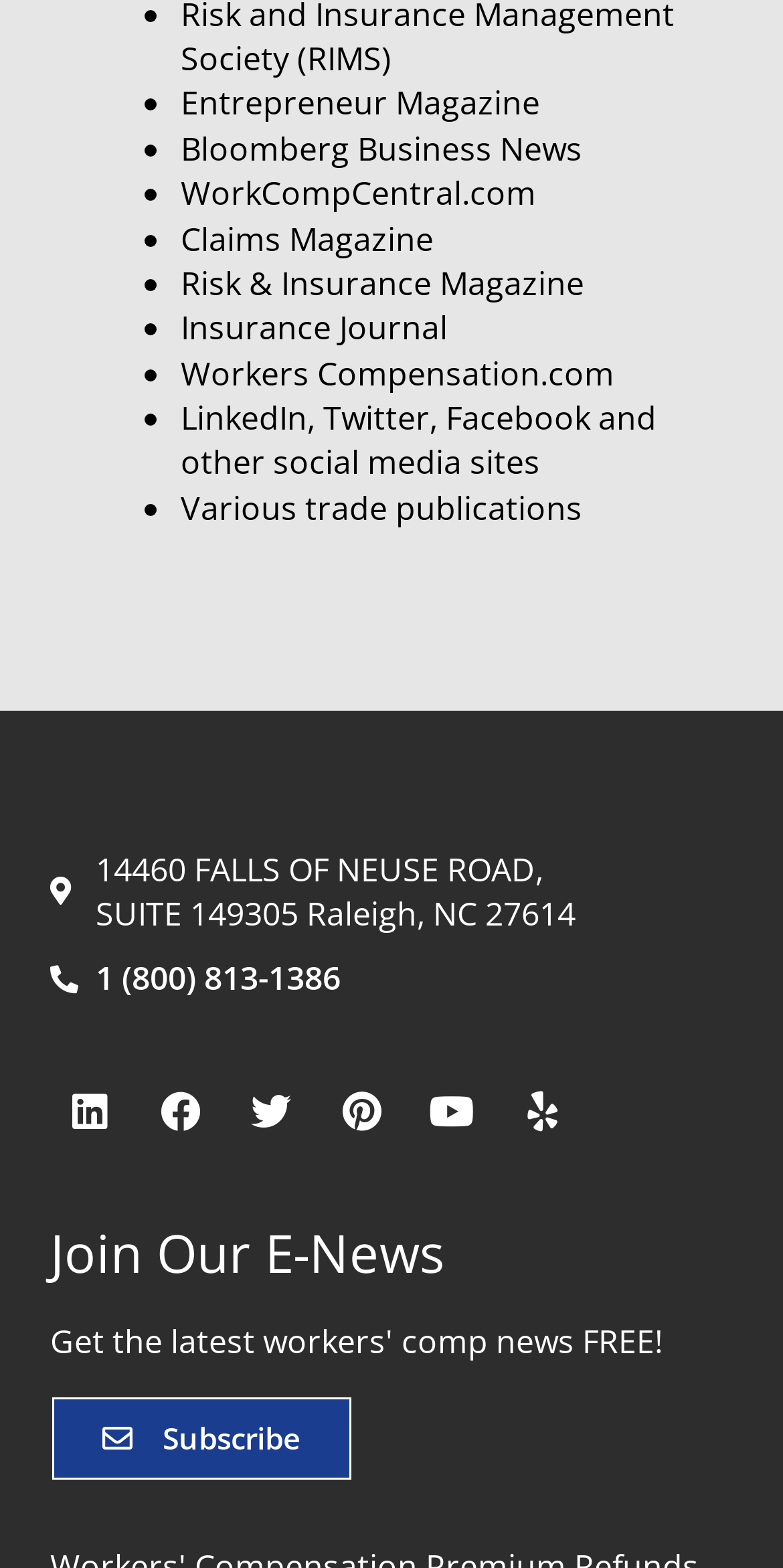Identify the bounding box coordinates for the element that needs to be clicked to fulfill this instruction: "Click the JL Risk logo". Provide the coordinates in the format of four float numbers between 0 and 1: [left, top, right, bottom].

[0.064, 0.39, 0.833, 0.418]